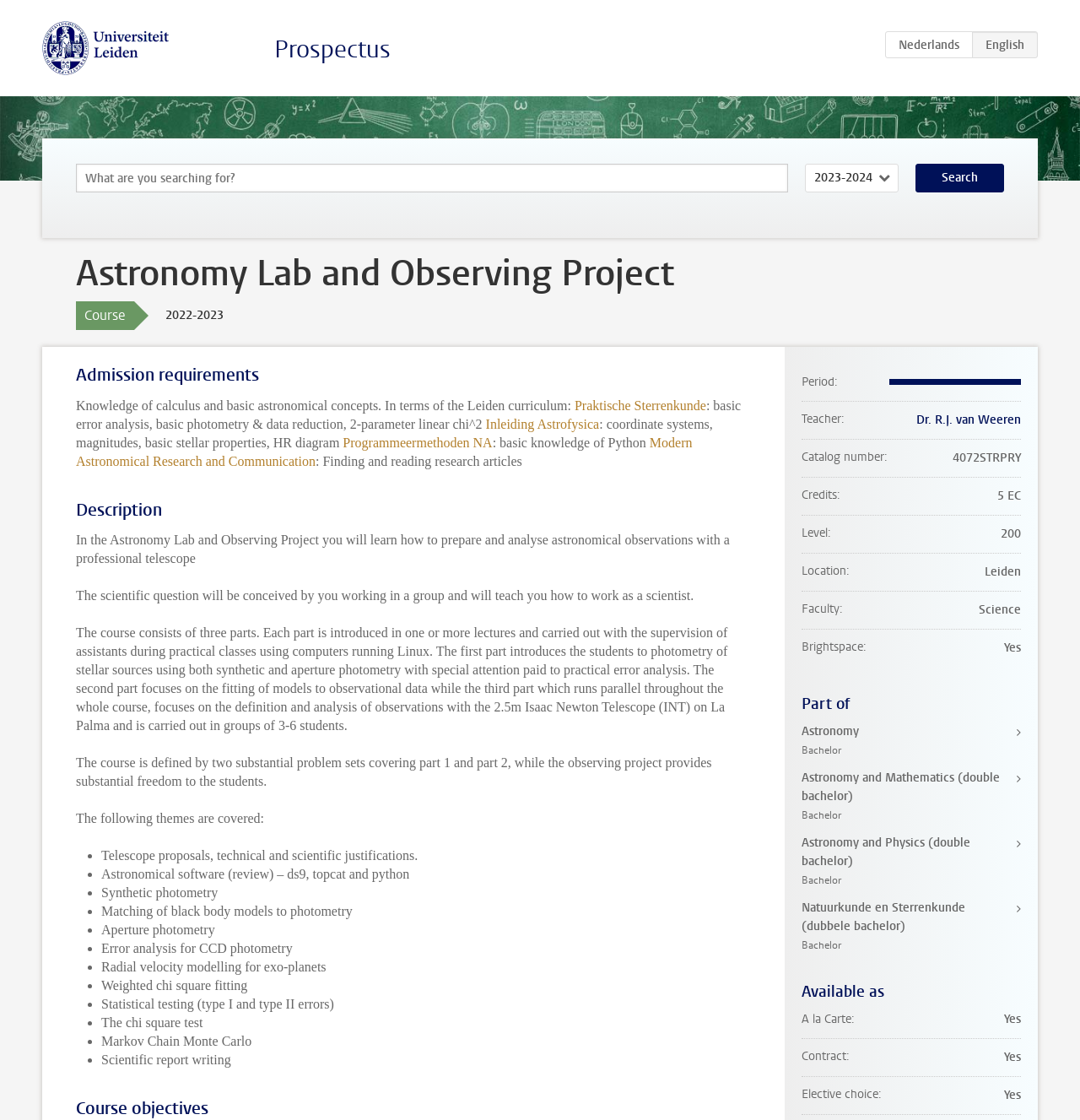Locate the bounding box coordinates of the area to click to fulfill this instruction: "Click on the link to Dr. R.J. van Weeren". The bounding box should be presented as four float numbers between 0 and 1, in the order [left, top, right, bottom].

[0.848, 0.368, 0.945, 0.382]